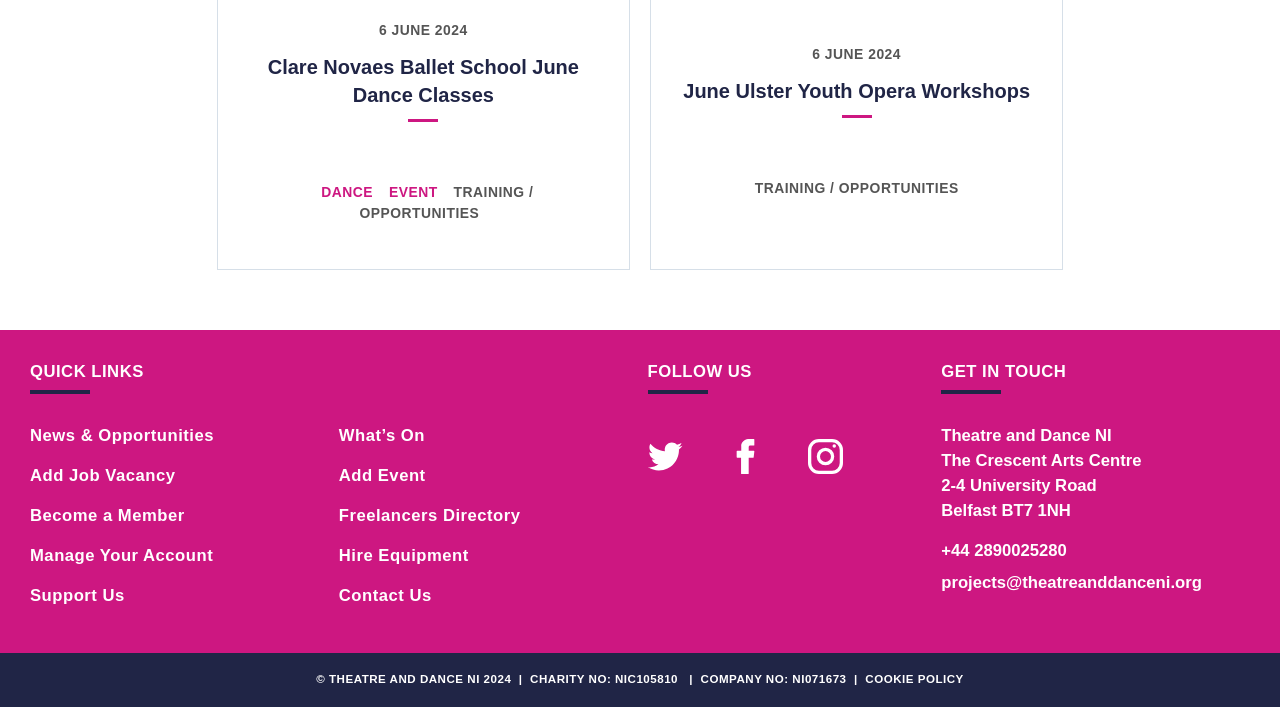Please find the bounding box coordinates of the clickable region needed to complete the following instruction: "Click on News & Opportunities". The bounding box coordinates must consist of four float numbers between 0 and 1, i.e., [left, top, right, bottom].

[0.023, 0.602, 0.167, 0.629]